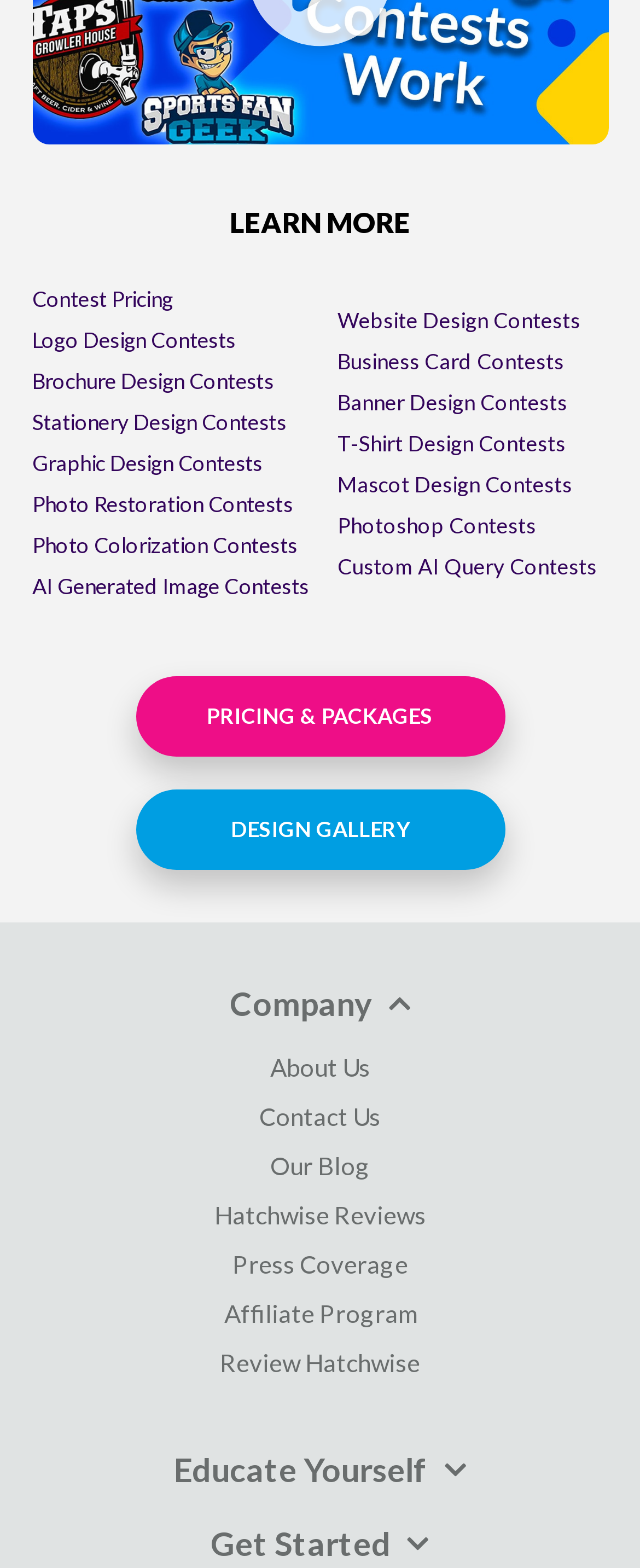Using the description "Business Card Contests", predict the bounding box of the relevant HTML element.

[0.527, 0.219, 0.95, 0.24]